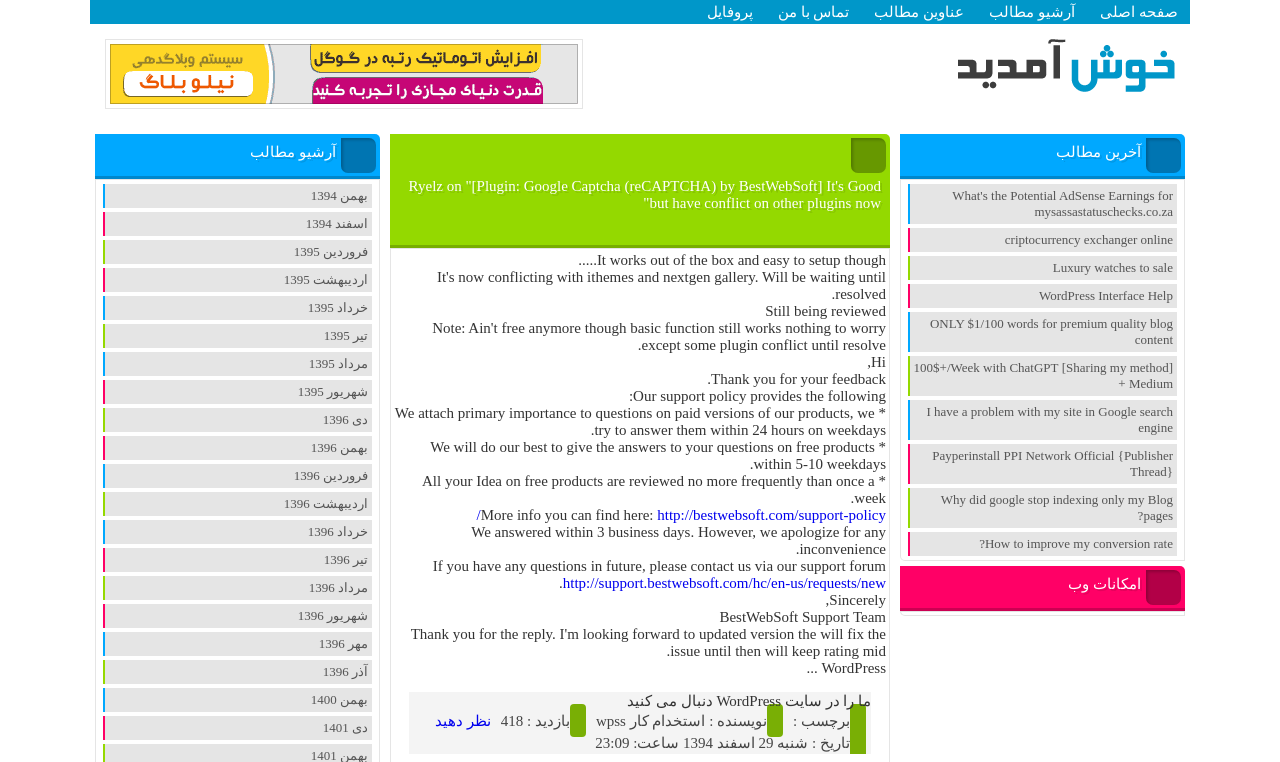Predict the bounding box for the UI component with the following description: "Luxury watches to sale".

[0.709, 0.336, 0.92, 0.367]